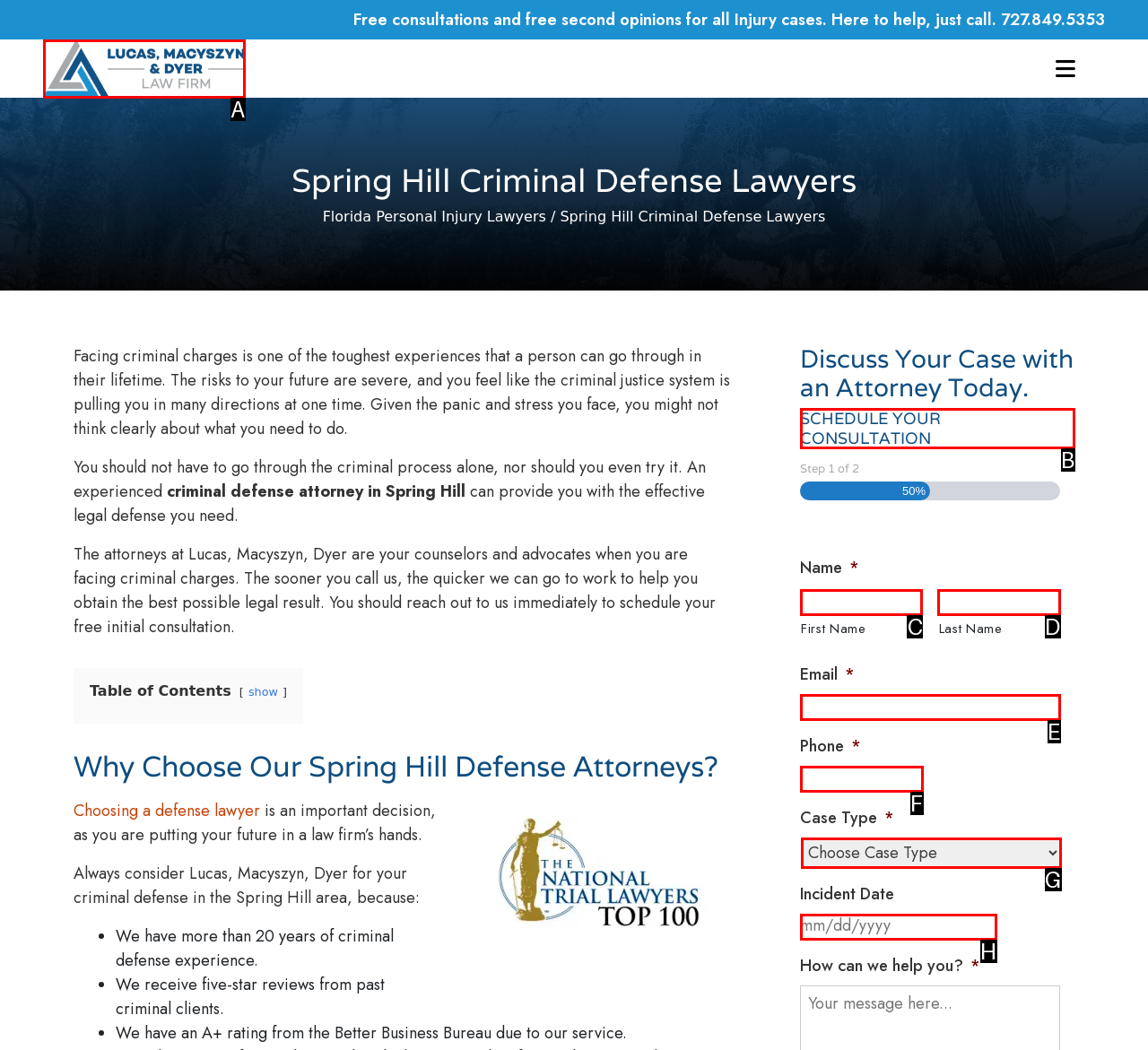Select the option I need to click to accomplish this task: Schedule a consultation
Provide the letter of the selected choice from the given options.

B